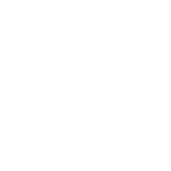Summarize the image with a detailed caption.

The image features a symbolic representation associated with a carousel album that appears to be part of the Black Girl Burnout community's social media content. This visual element likely captures themes pertinent to personal experiences and shared narratives, particularly focusing on topics like budgeting, mental health, empowerment, and community support. The caption is intended to draw viewers' interest to engaging content that promotes authentic discussions and connections within the community, encouraging participation and reflection.